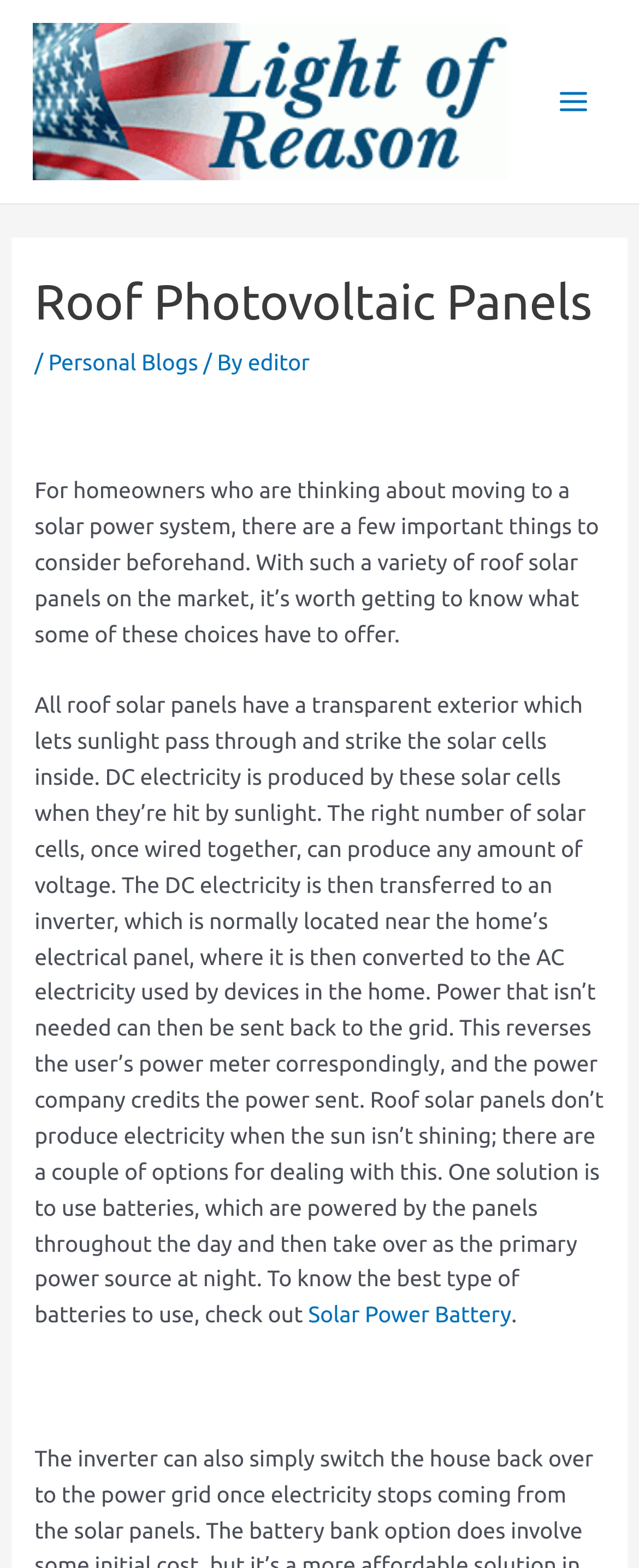Using the description: "editor", determine the UI element's bounding box coordinates. Ensure the coordinates are in the format of four float numbers between 0 and 1, i.e., [left, top, right, bottom].

[0.388, 0.222, 0.485, 0.239]